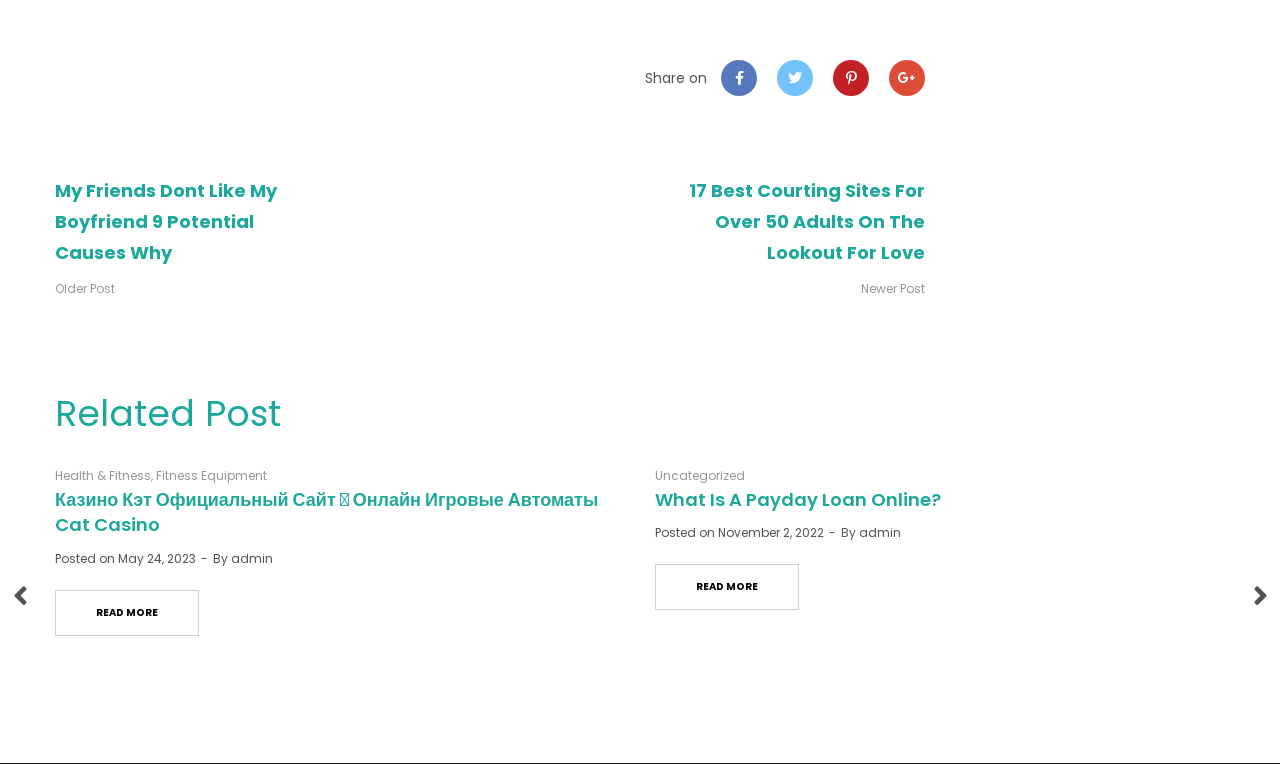What is the author of the post 'Казино Кэт Официальный Сайт ᐈ Онлайн Игровые Автоматы Cat Casino'
Please answer the question as detailed as possible.

The author of the post 'Казино Кэт Официальный Сайт ᐈ Онлайн Игровые Автоматы Cat Casino' is 'admin', as indicated by the link 'admin' near the post title.